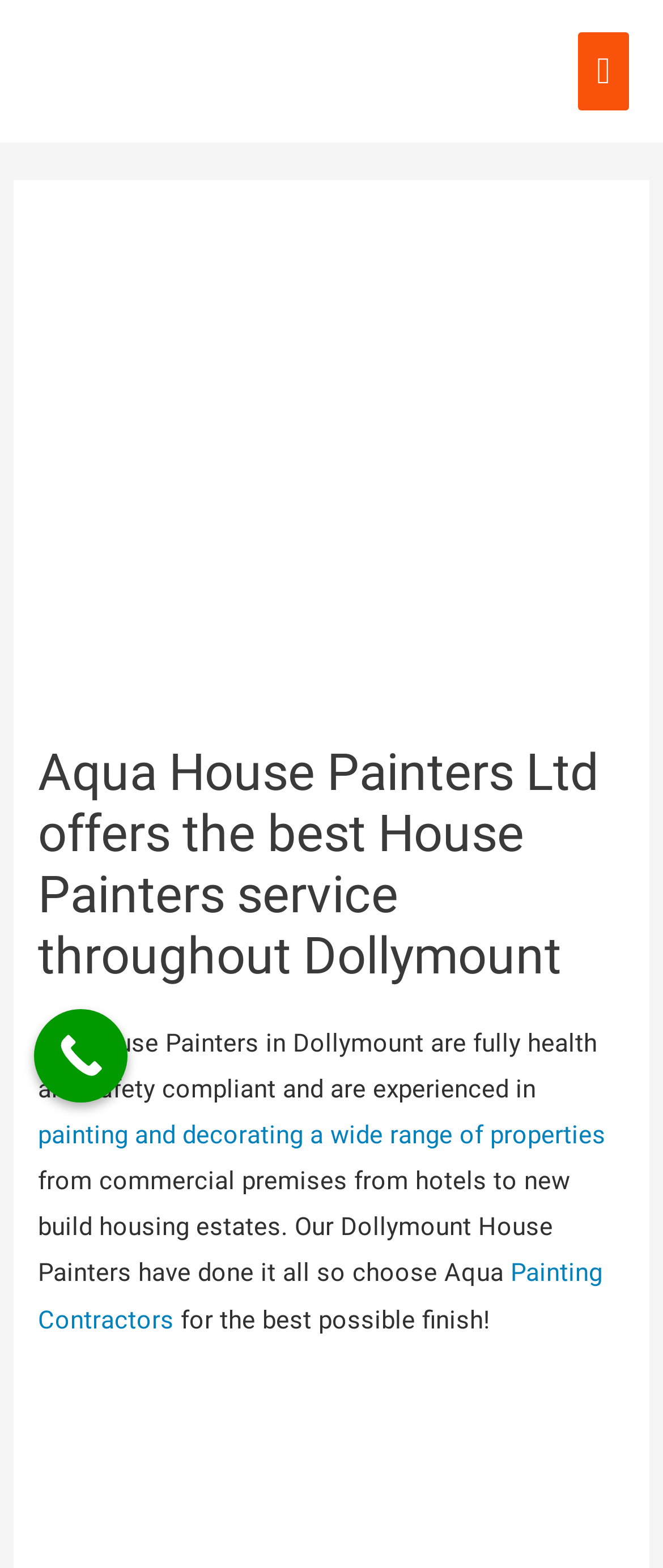Provide a one-word or short-phrase answer to the question:
What type of service does Aqua House Painters Ltd offer?

House Painters service